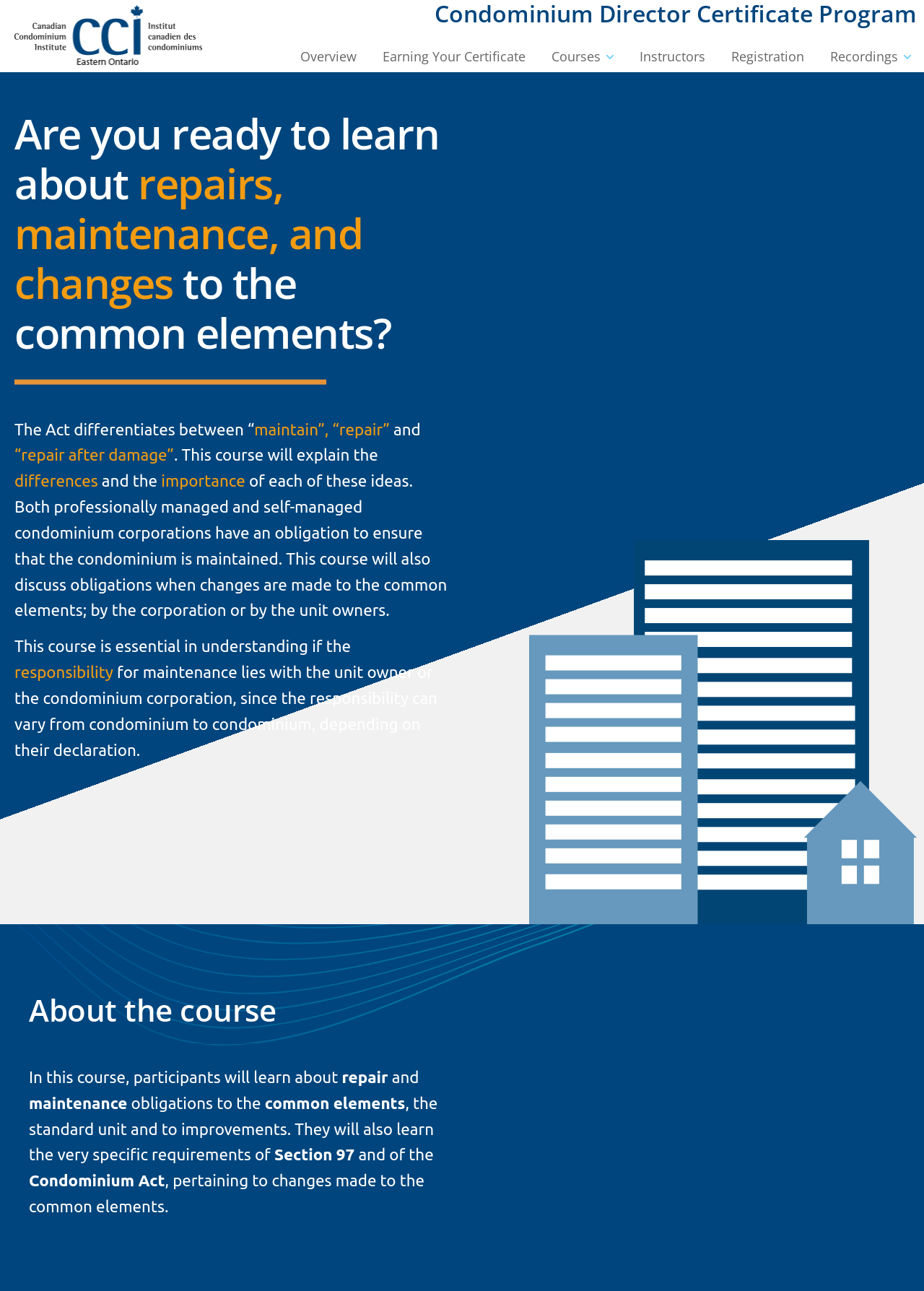Carefully examine the image and provide an in-depth answer to the question: What is the purpose of this course?

I found the answer by reading the text on the webpage, specifically the paragraph that starts with 'This course is essential in understanding if the responsibility for maintenance lies with the unit owner or the condominium corporation...' which explains the purpose of the course.